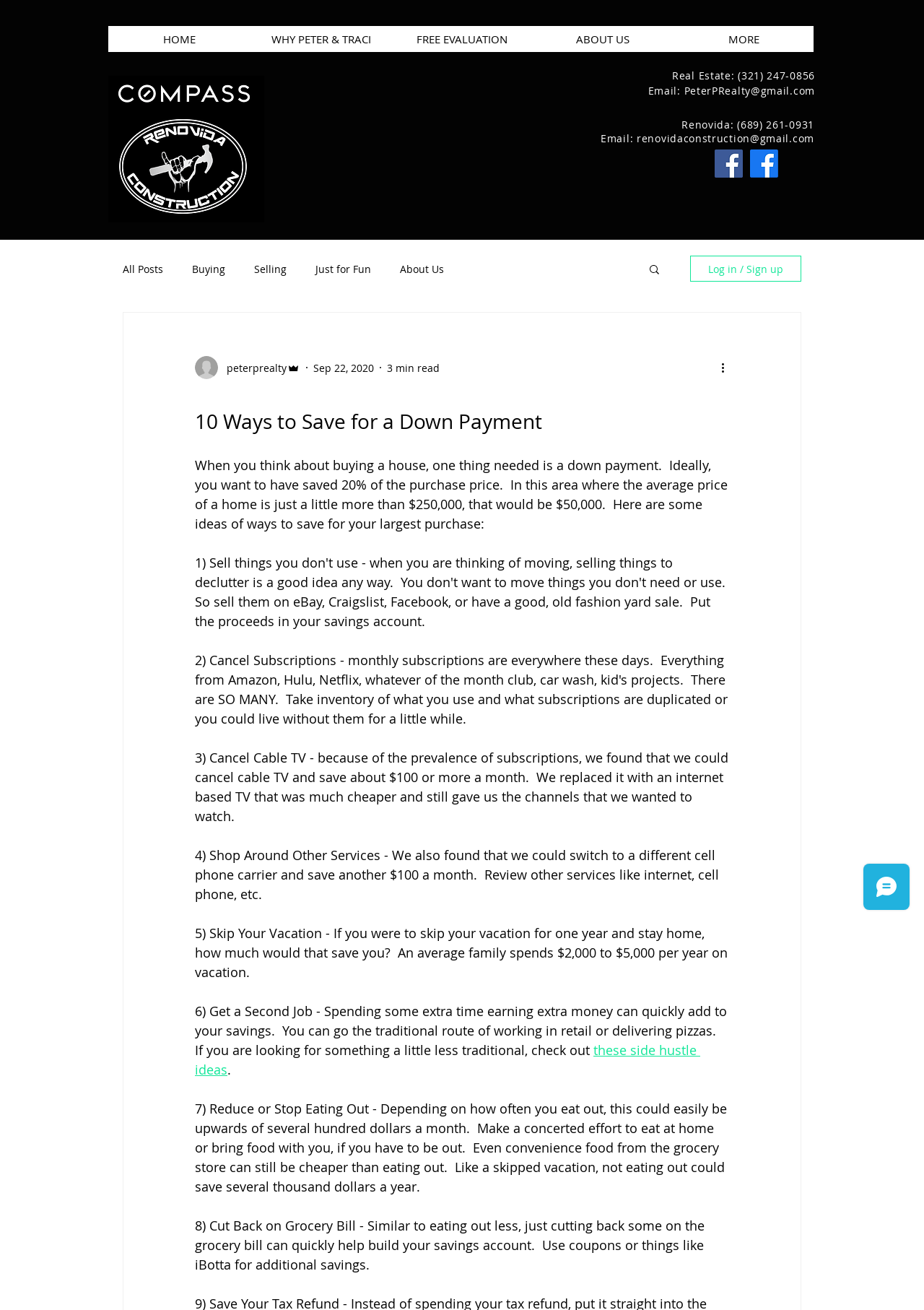Find the bounding box coordinates corresponding to the UI element with the description: "these side hustle ideas". The coordinates should be formatted as [left, top, right, bottom], with values as floats between 0 and 1.

[0.211, 0.795, 0.758, 0.823]